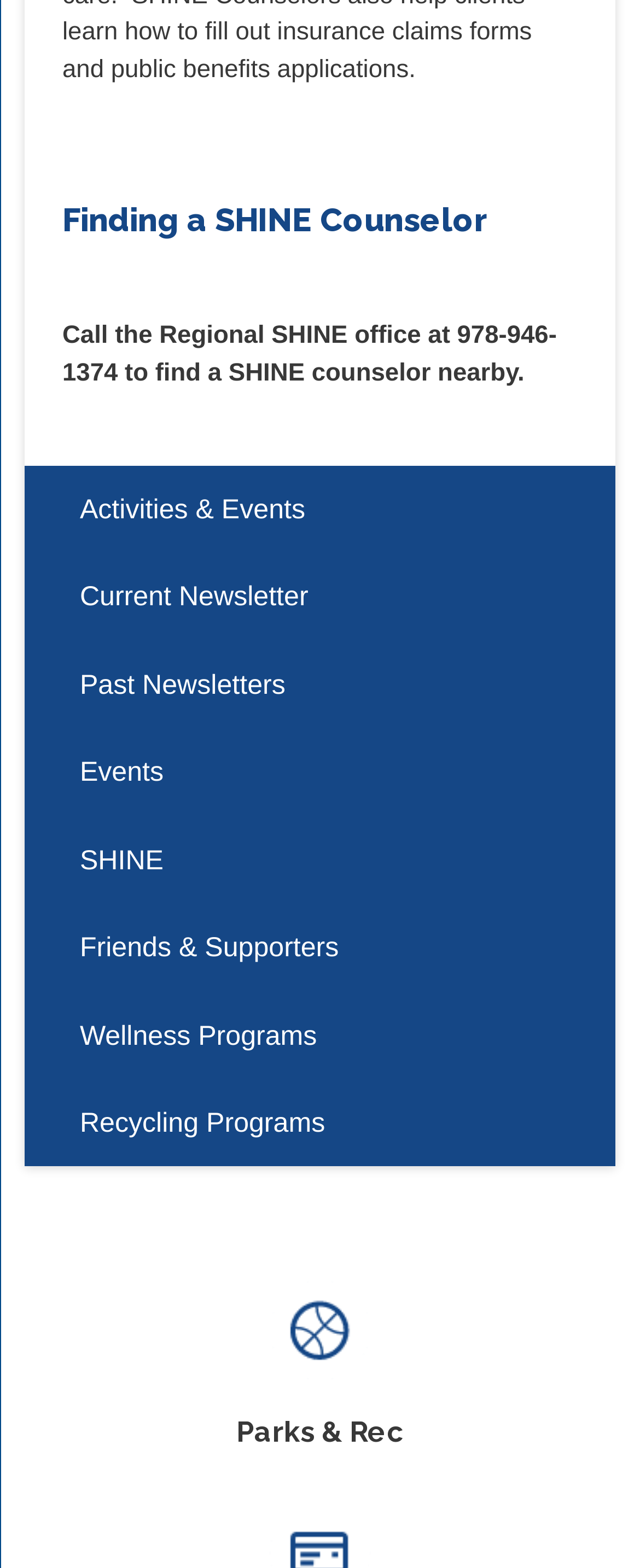How many columns are there in the layout table?
Please answer the question with a detailed response using the information from the screenshot.

The layout table has only 1 column, which is indicated by the bounding box coordinates of the table element.